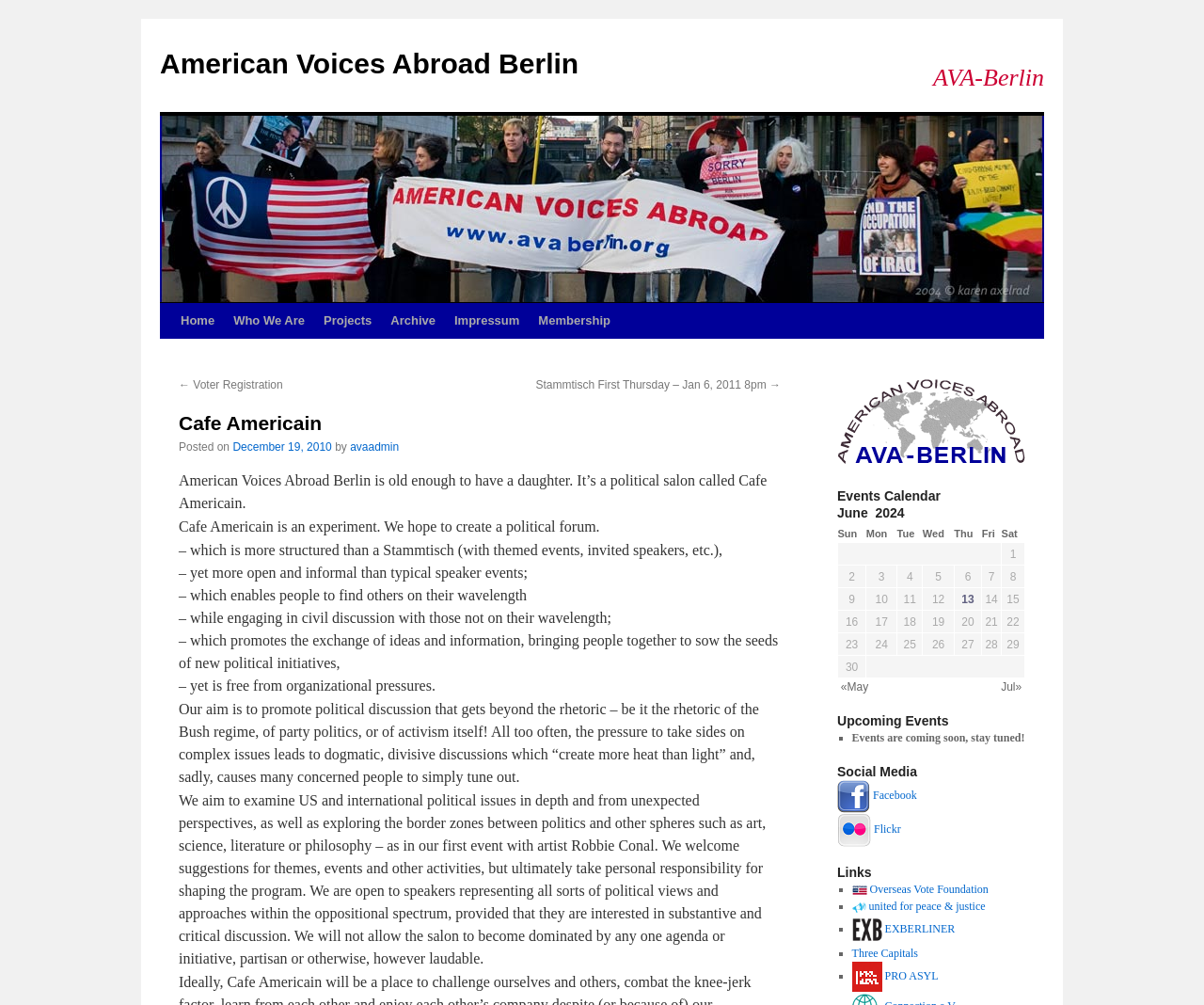What type of events does Cafe Americain host?
Can you provide an in-depth and detailed response to the question?

Cafe Americain hosts themed events with invited speakers, as mentioned in the text '...with themed events, invited speakers, etc.'. This suggests that the salon organizes events with specific topics and features guest speakers.